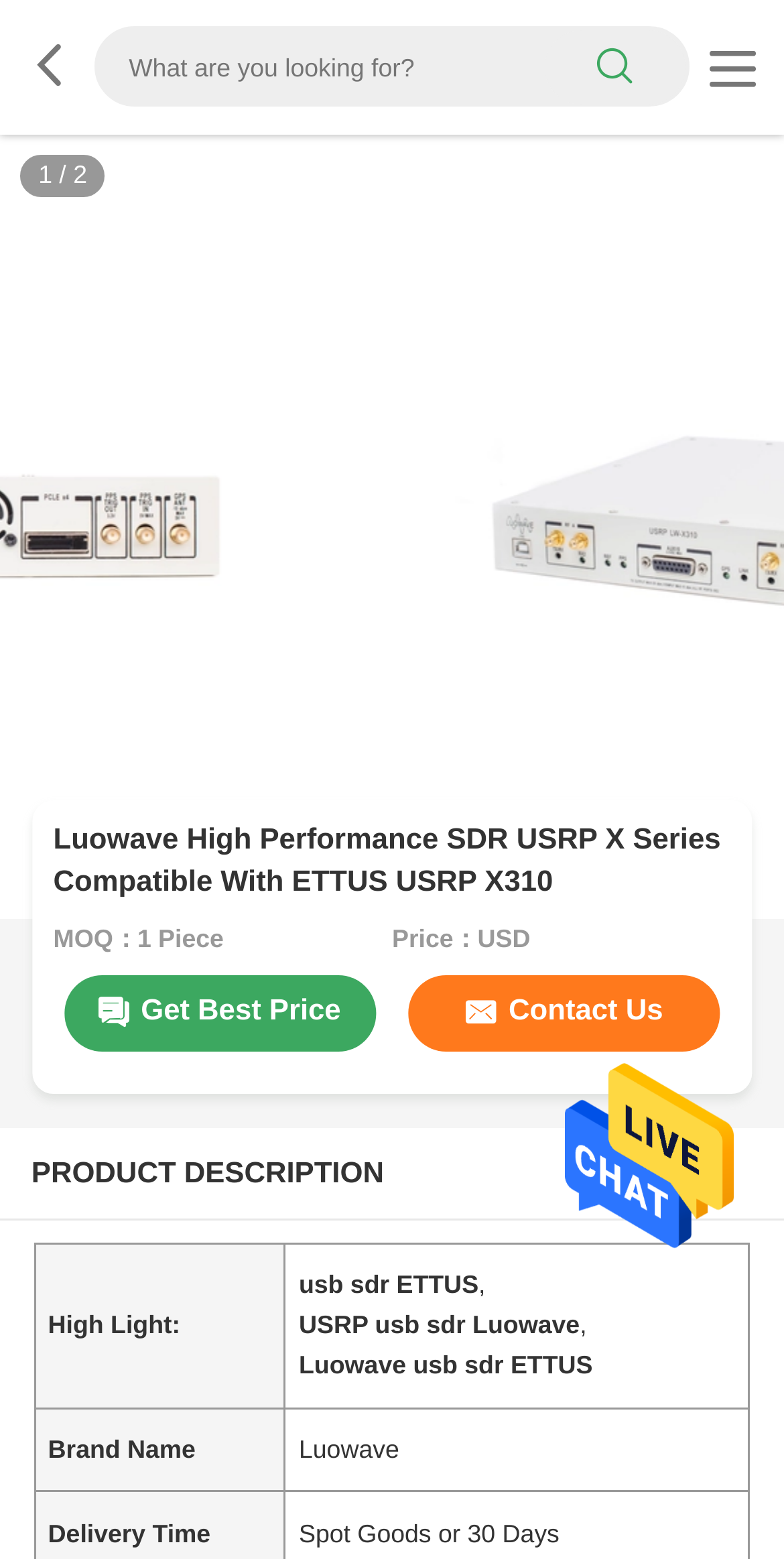Extract the primary header of the webpage and generate its text.

Luowave High Performance SDR USRP X Series Compatible With ETTUS USRP X310